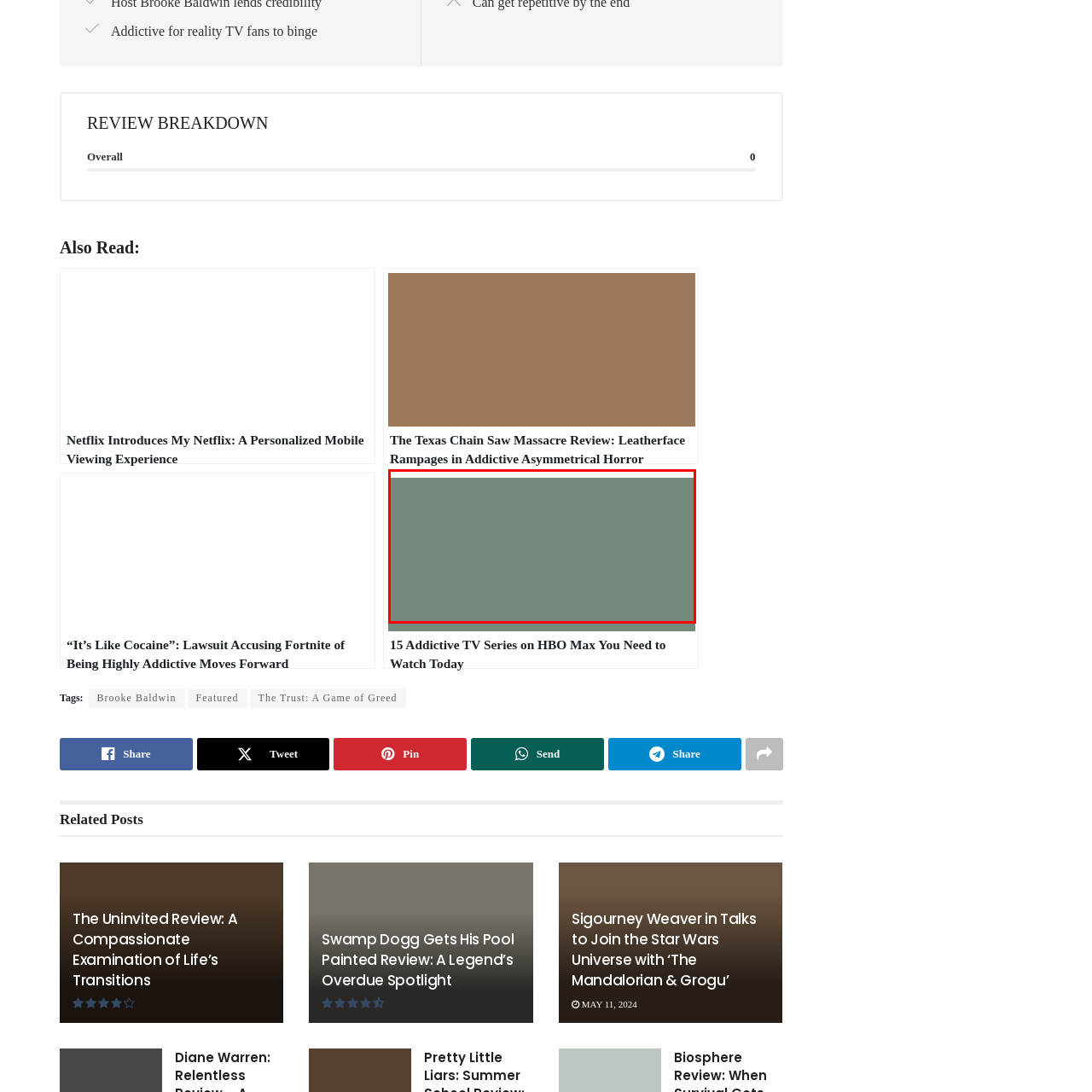Examine the picture highlighted with a red border, What is the target audience of the promotional graphic? Please respond with a single word or phrase.

Reality TV fans and general viewers